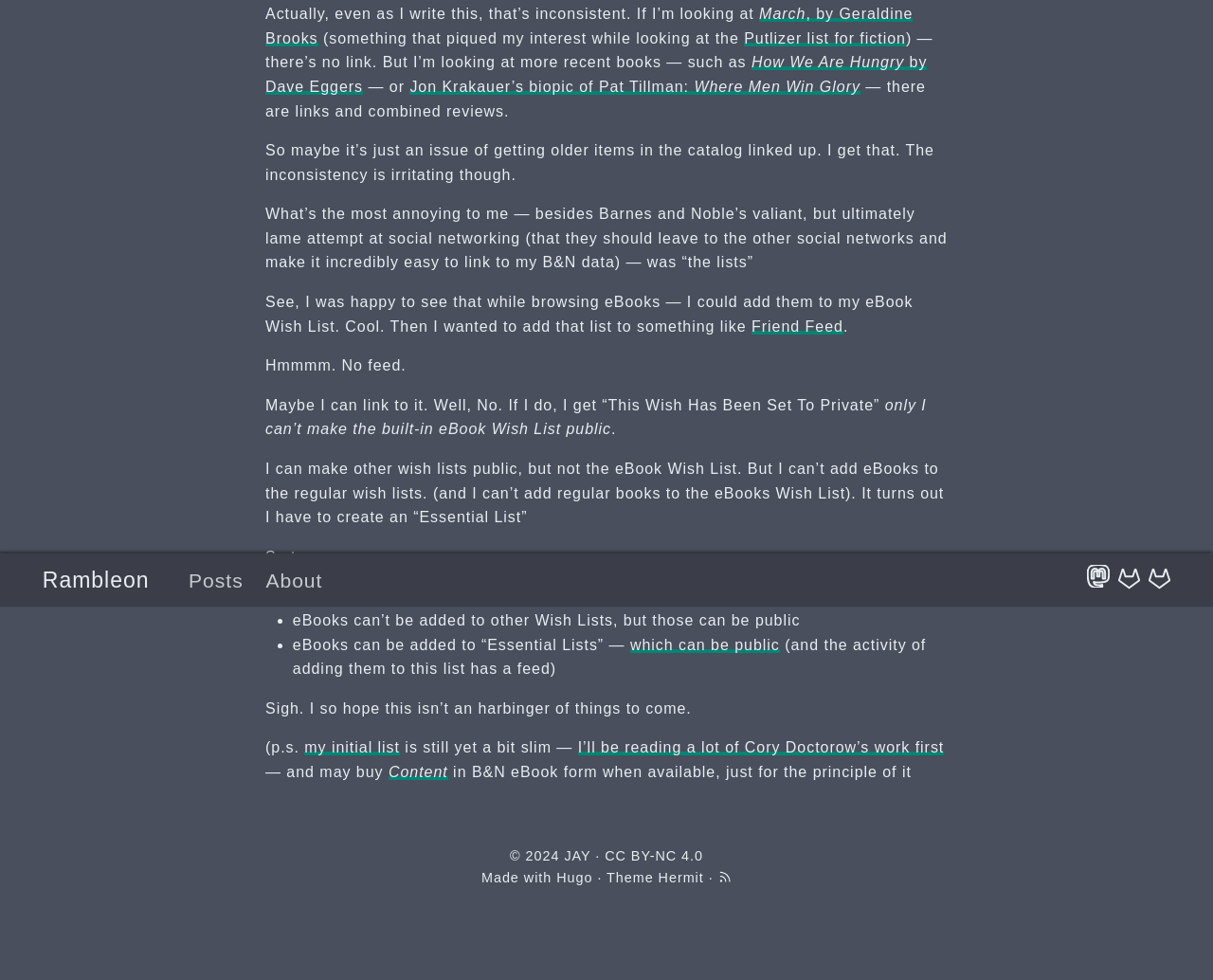Determine the bounding box coordinates for the HTML element mentioned in the following description: "Posts". The coordinates should be a list of four floats ranging from 0 to 1, represented as [left, top, right, bottom].

[0.156, 0.581, 0.201, 0.603]